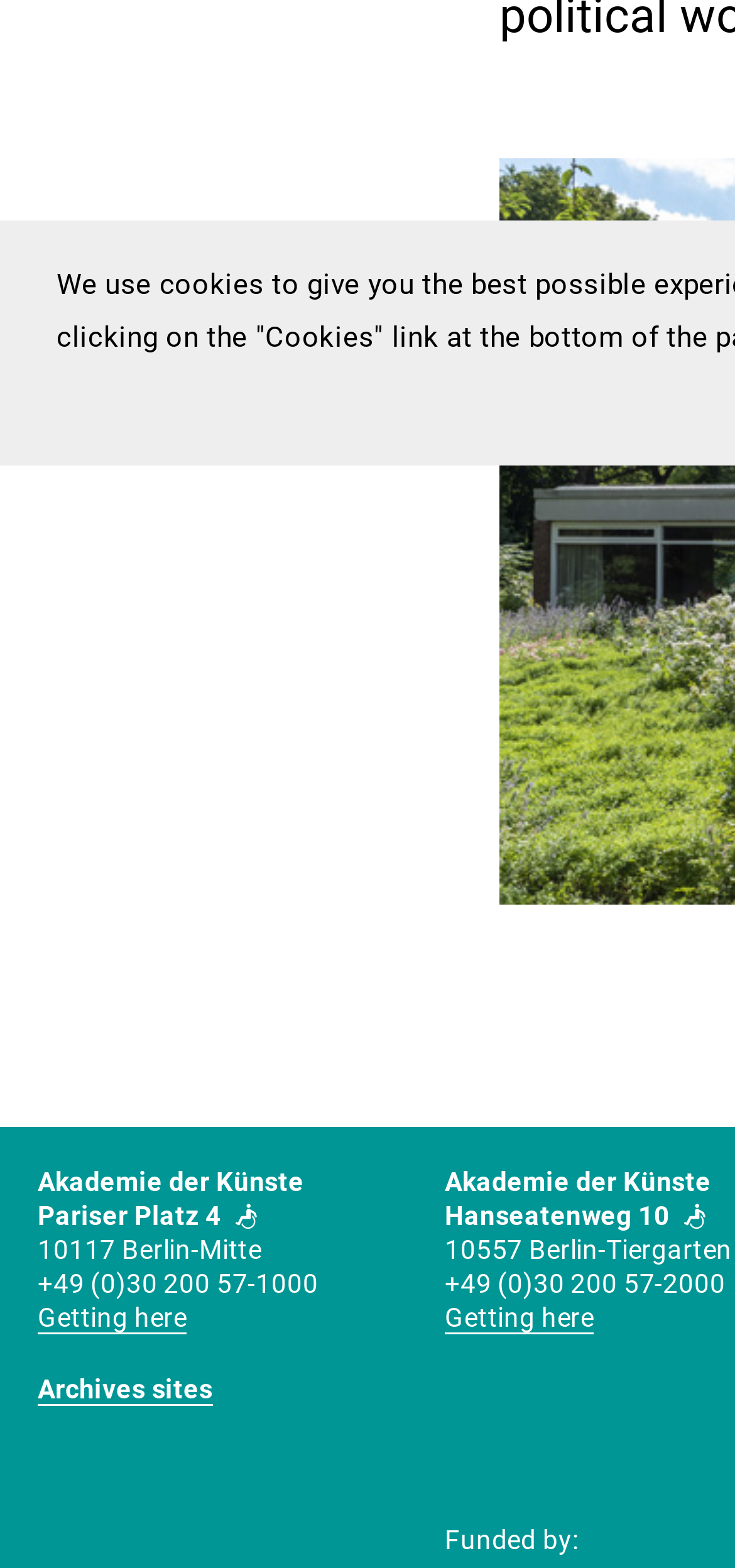How many addresses are listed?
Please provide a comprehensive and detailed answer to the question.

By examining the webpage, I found two sets of addresses, one for 'Pariser Platz 4' and another for 'Hanseatenweg 10', which suggests that there are two addresses listed.